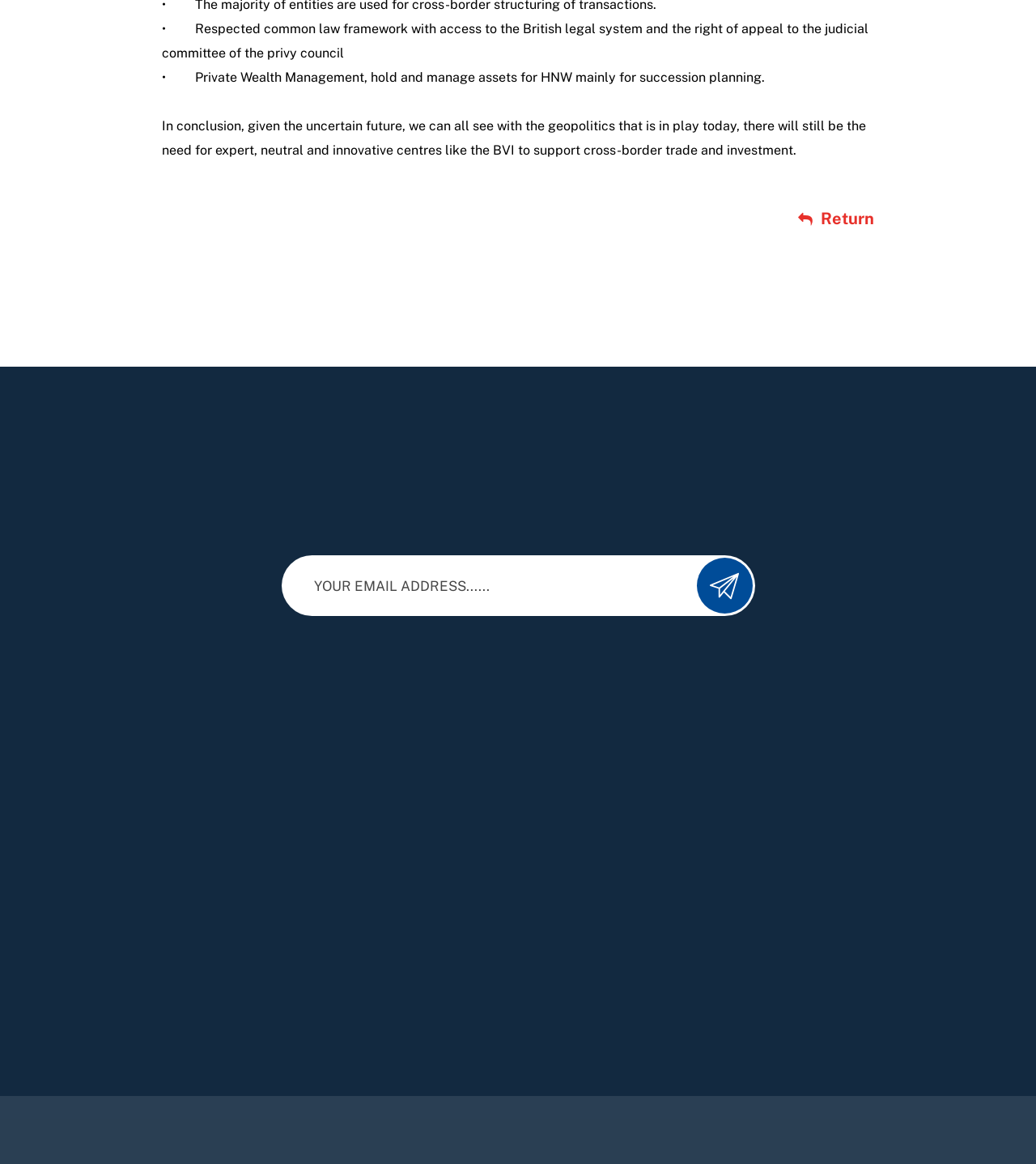Provide the bounding box for the UI element matching this description: "BVI Tourist Board".

[0.655, 0.743, 0.767, 0.757]